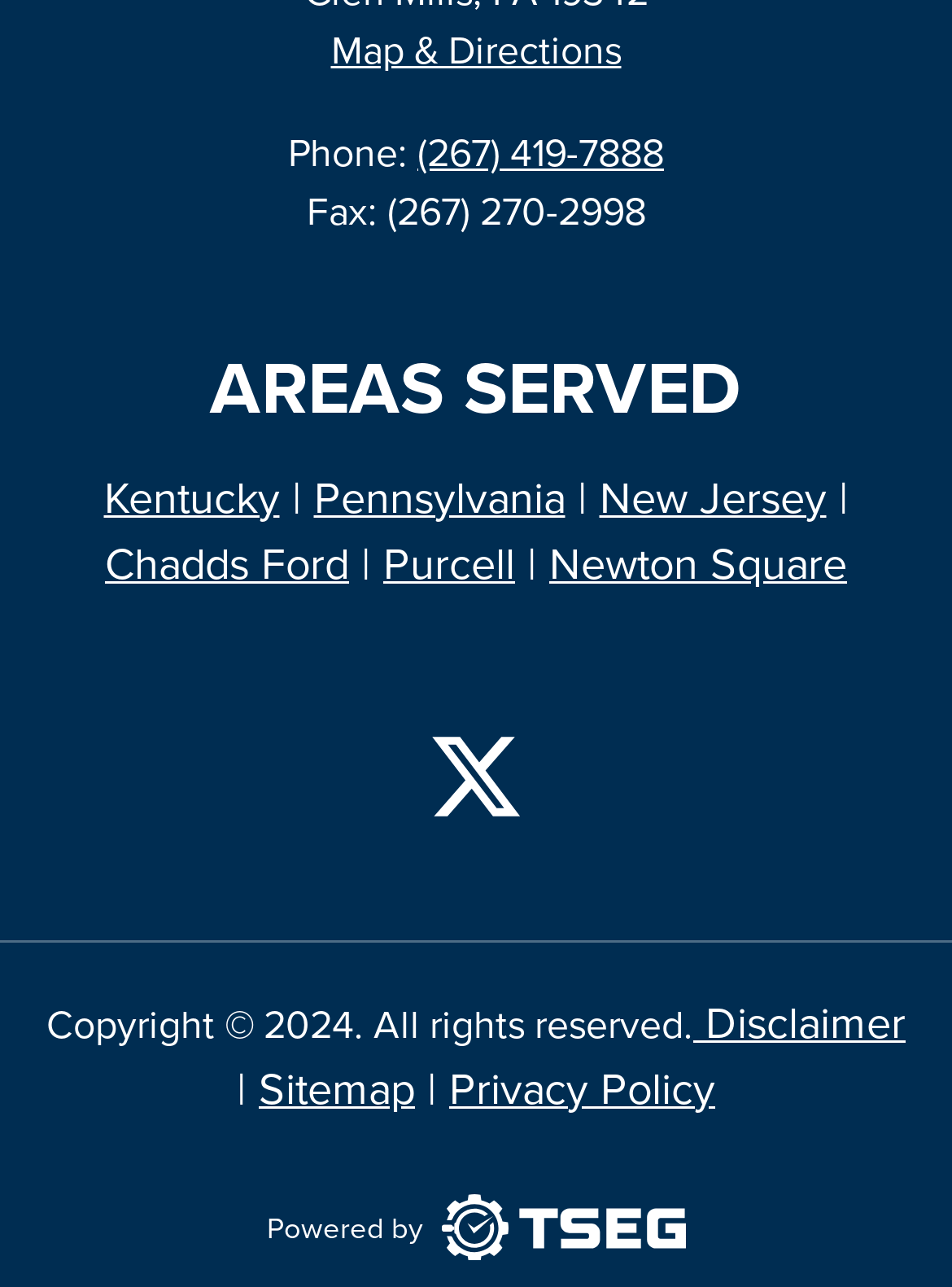Identify the bounding box of the UI element that matches this description: "Kentucky".

[0.097, 0.673, 0.287, 0.711]